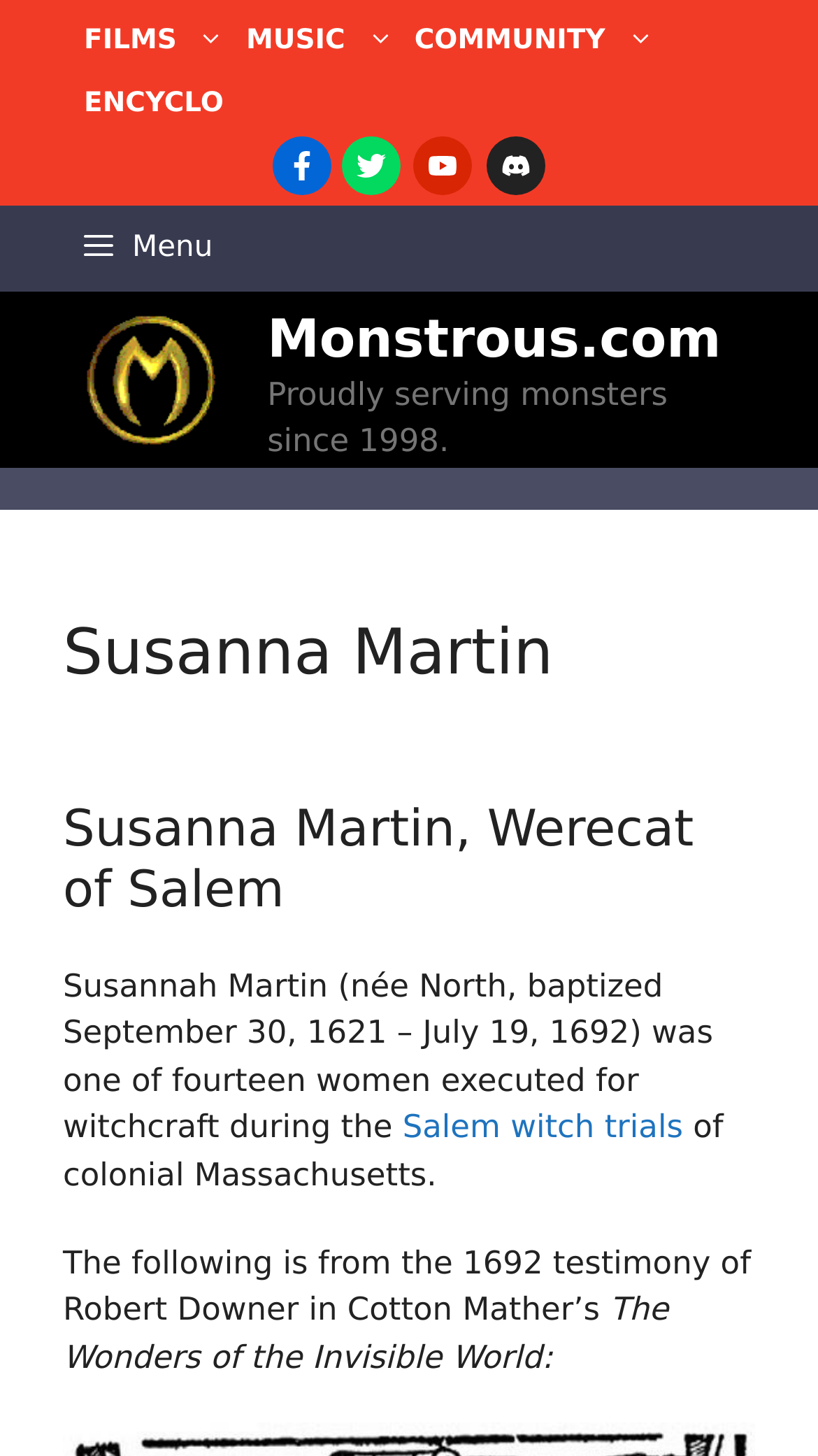Please answer the following question using a single word or phrase: 
What is the name of the book mentioned in the webpage?

The Wonders of the Invisible World